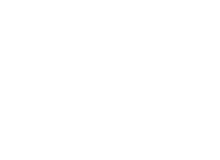Provide a short, one-word or phrase answer to the question below:
What is the theme of the surrounding abstract elements?

Workplace confidence